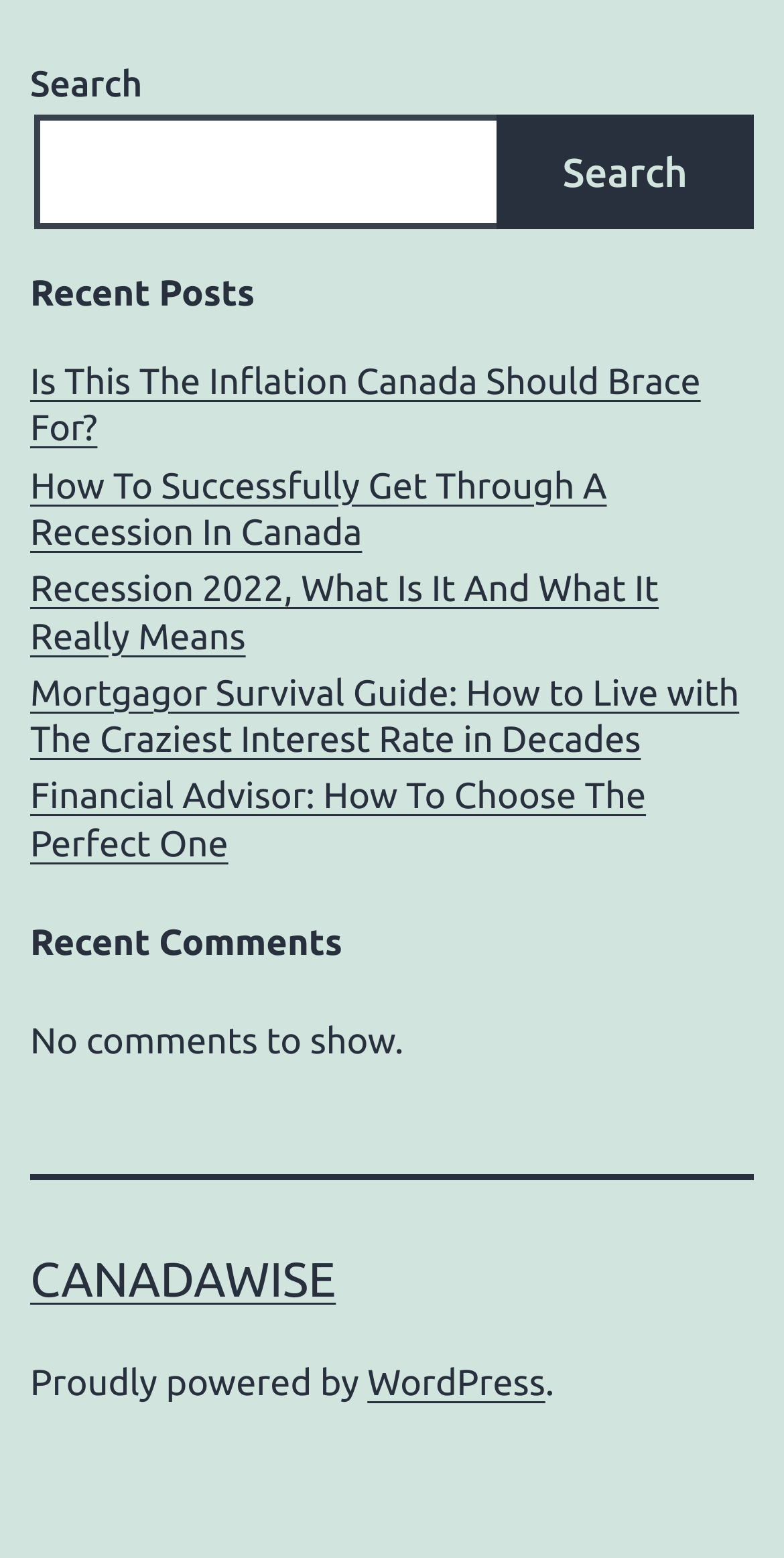Determine the bounding box coordinates of the region that needs to be clicked to achieve the task: "Visit 'CANADAWISE' website".

[0.038, 0.804, 0.428, 0.839]